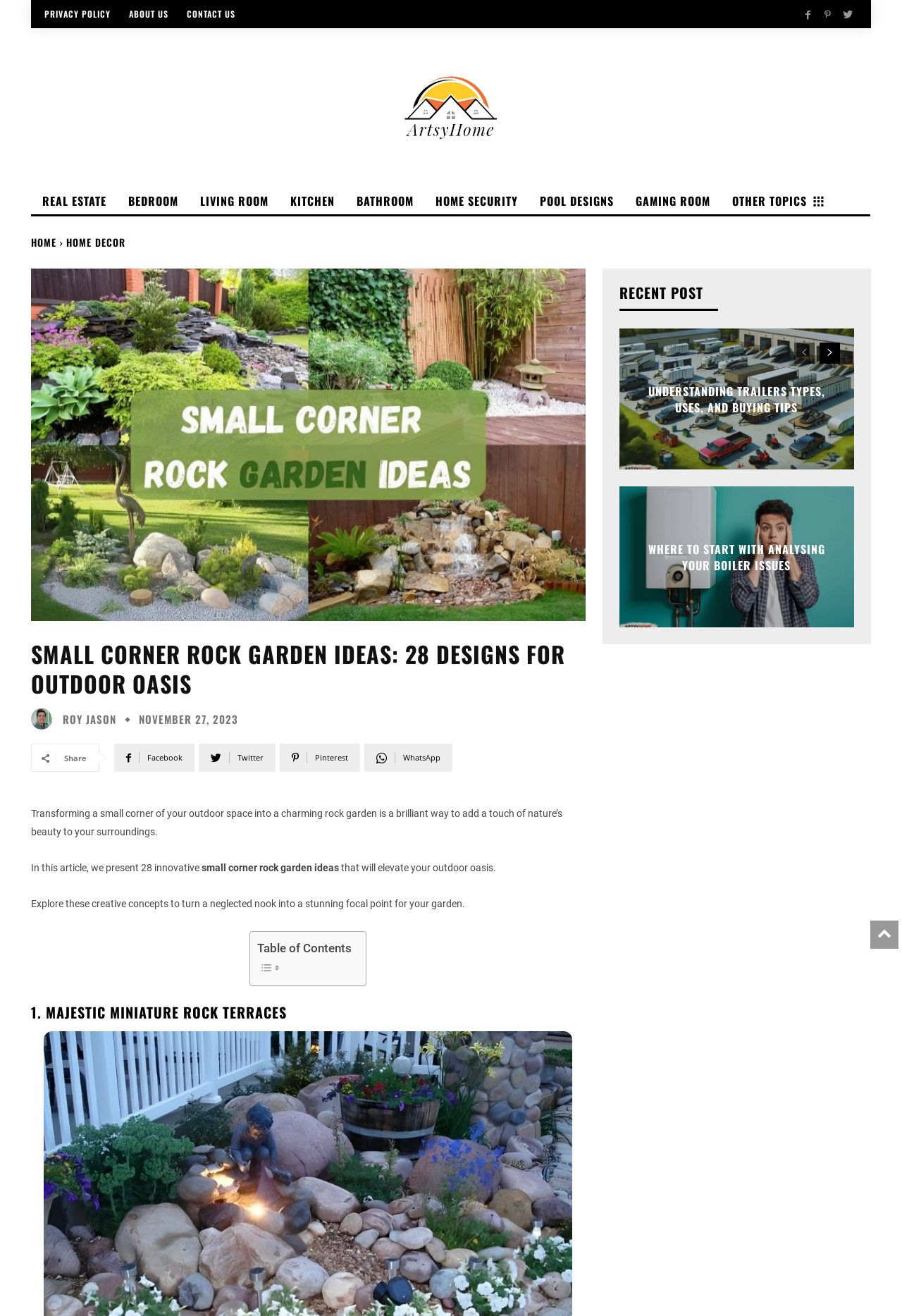Identify the first-level heading on the webpage and generate its text content.

SMALL CORNER ROCK GARDEN IDEAS: 28 DESIGNS FOR OUTDOOR OASIS